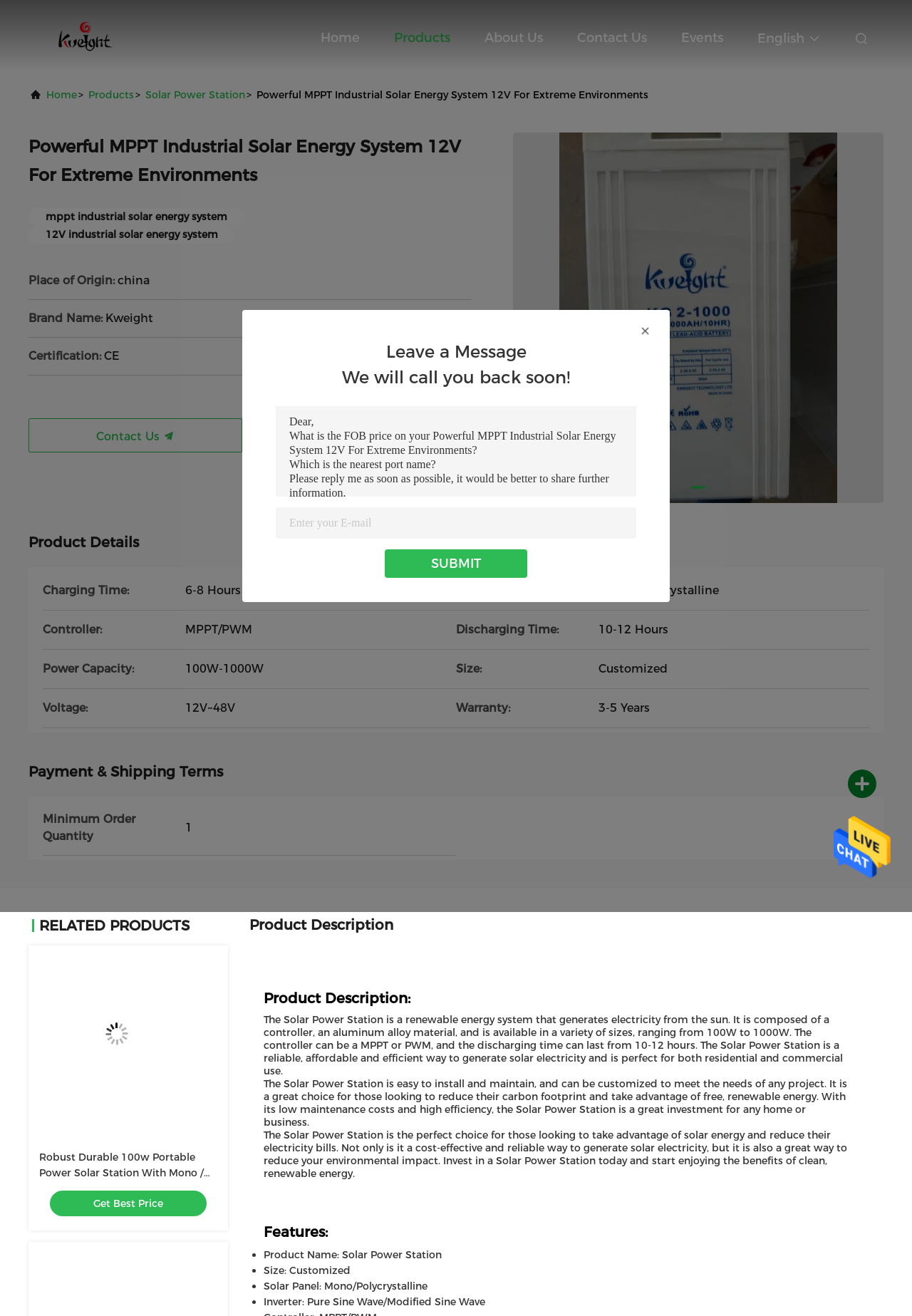What is the discharging time of the Solar Power Station?
Provide a short answer using one word or a brief phrase based on the image.

10-12 hours